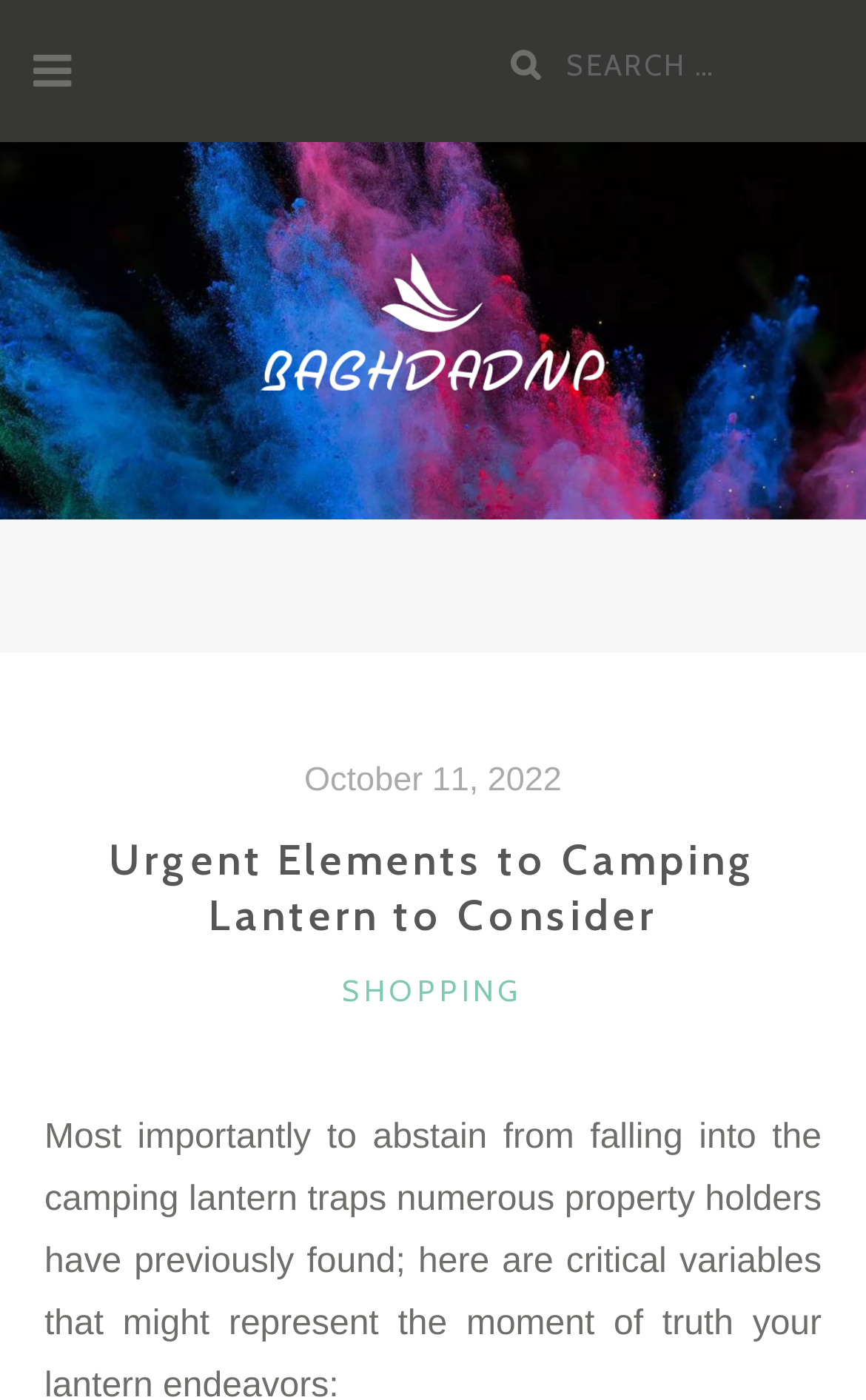Provide a thorough description of this webpage.

The webpage appears to be an article or blog post about camping lanterns, specifically discussing urgent elements to consider when purchasing one. At the top of the page, there is a navigation menu with a button on the left side, represented by an icon, and a search bar on the right side. The search bar has a placeholder text "Search for:" and a search button next to it.

Below the navigation menu, there is a header section with a link to "Business Details" accompanied by an image. The header section also contains a timestamp, "October 11, 2022", and a main heading that reads "Urgent Elements to Camping Lantern to Consider".

In the main content area, there is a section with a subheading "CATEGORIES" and a link to "SHOPPING" below it. The rest of the page likely contains the article's content, but the details are not provided in the accessibility tree.